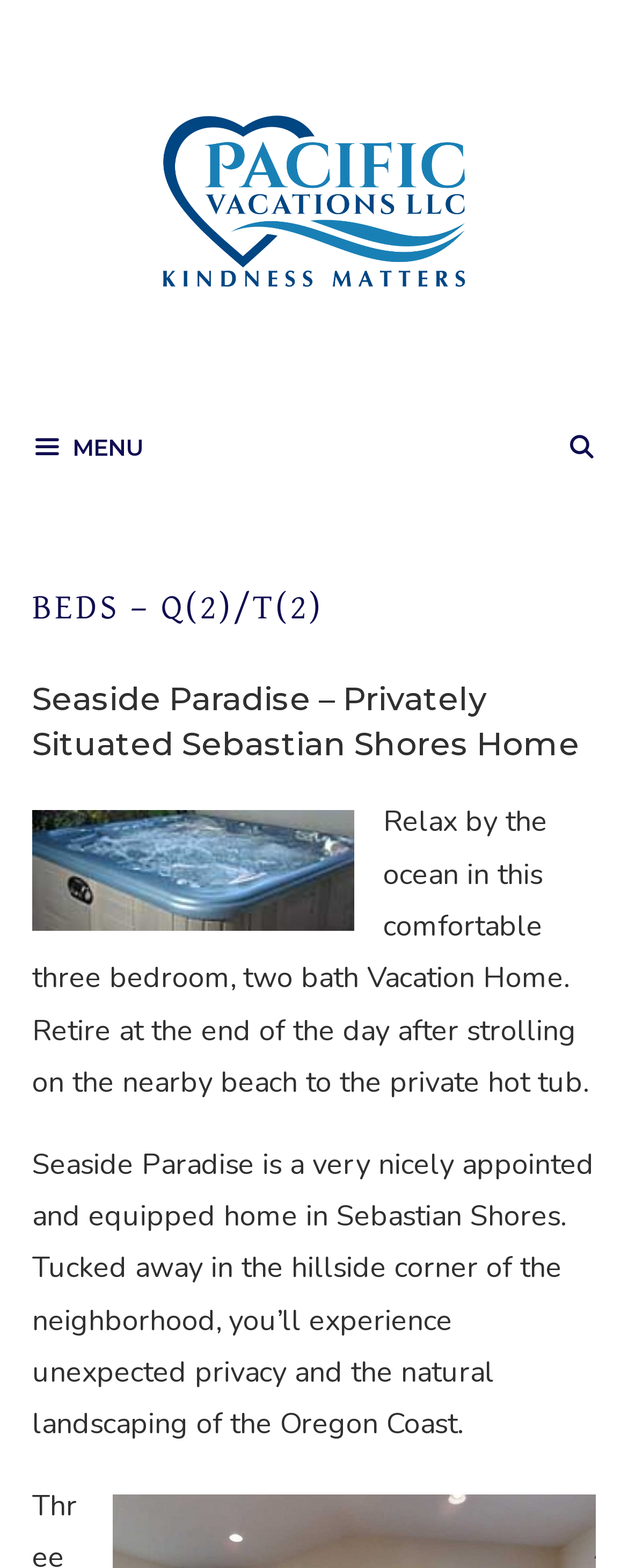Determine the bounding box coordinates for the UI element described. Format the coordinates as (top-left x, top-left y, bottom-right x, bottom-right y) and ensure all values are between 0 and 1. Element description: aria-label="Open Search Bar"

[0.851, 0.257, 1.0, 0.314]